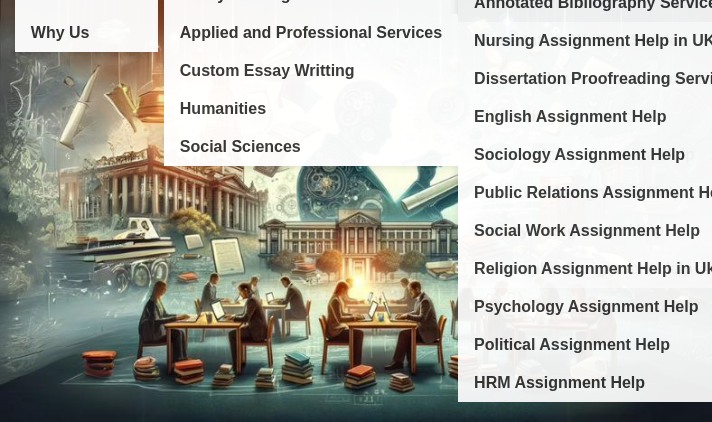Offer a detailed narrative of the image's content.

The image depicts a vibrant and imaginative scene illustrating the essence of academic support and research services. In the foreground, a diverse group of individuals is actively engaged in collaborative work around large tables, surrounded by books and academic materials, symbolizing the process of thesis writing and research development. Each person is focused on their task, emphasizing teamwork in scholarly pursuits. 

In the background, iconic architectural structures represent academic institutions, lending an air of gravitas to the scene. Surrounding elements such as gears and abstract designs hint at innovation and creativity in education, portraying how academic services blend traditional research with modern methodologies. This visual encapsulates the notion of enhancing academic endeavors through expert assistance in Plymouth, reflecting a commitment to quality and scholarly excellence in thesis writing and research.